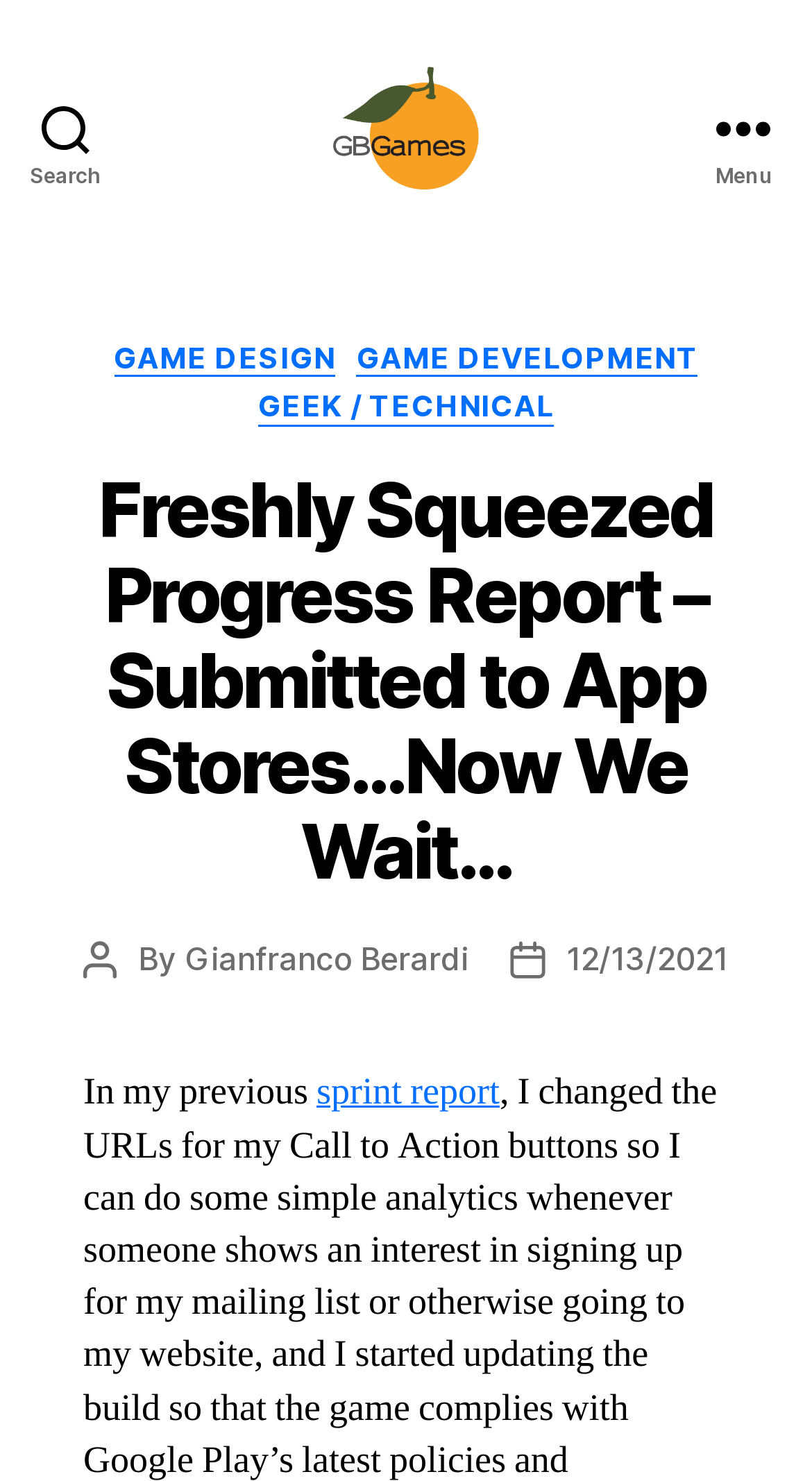Generate the text content of the main headline of the webpage.

Freshly Squeezed Progress Report – Submitted to App Stores…Now We Wait…